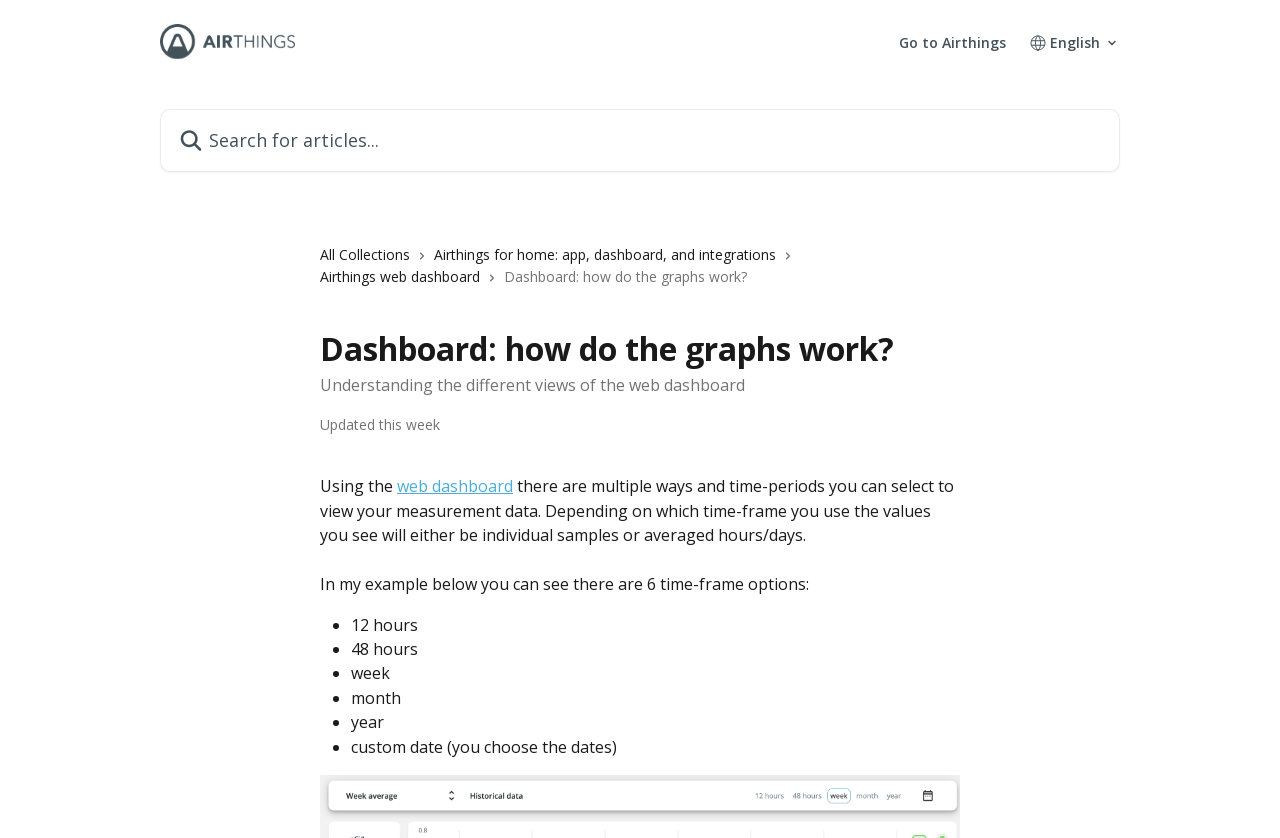What is the current language of the webpage?
Give a detailed and exhaustive answer to the question.

I found the answer by looking at the combobox element with the text 'English'.